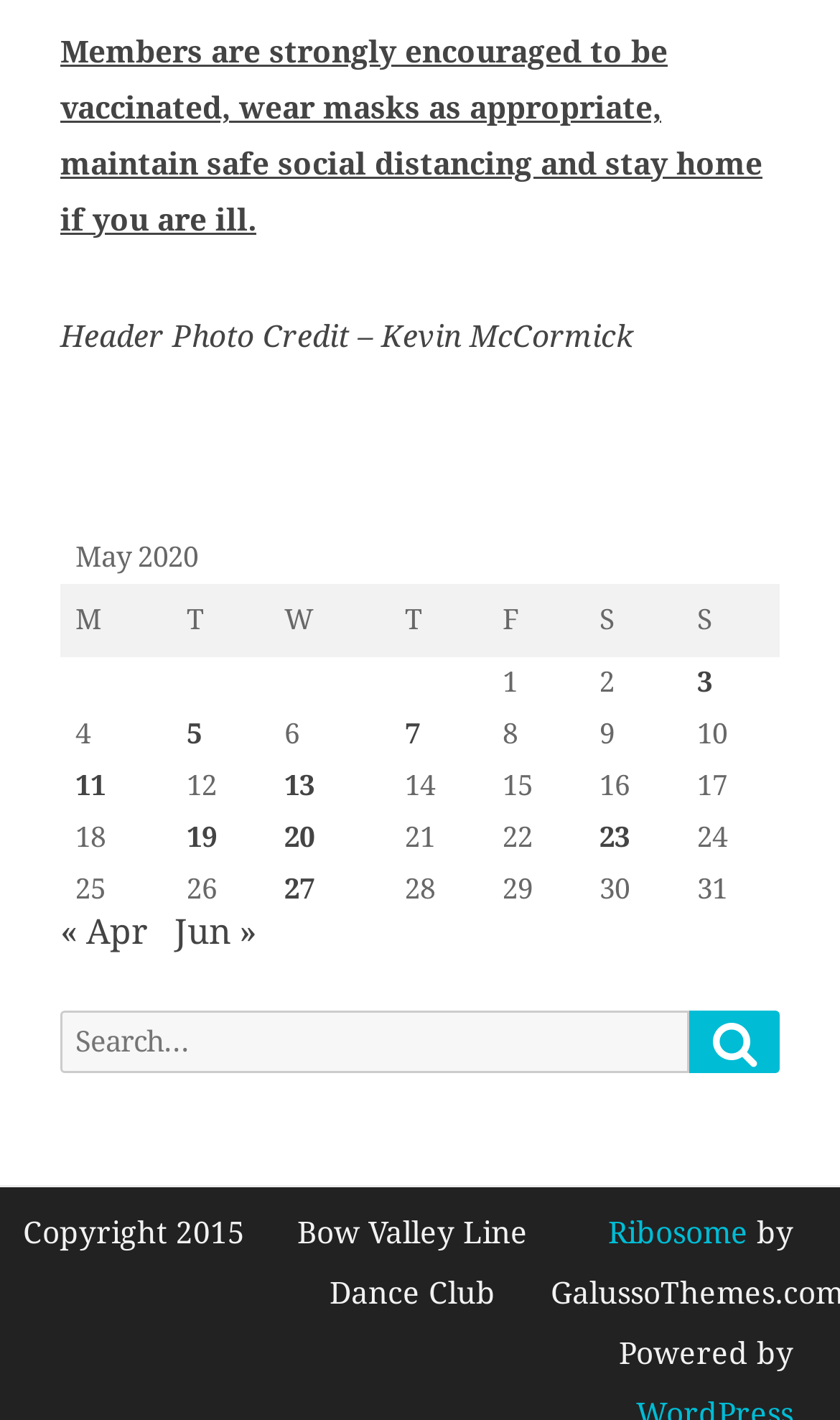Highlight the bounding box coordinates of the region I should click on to meet the following instruction: "Go to June".

[0.208, 0.642, 0.305, 0.671]